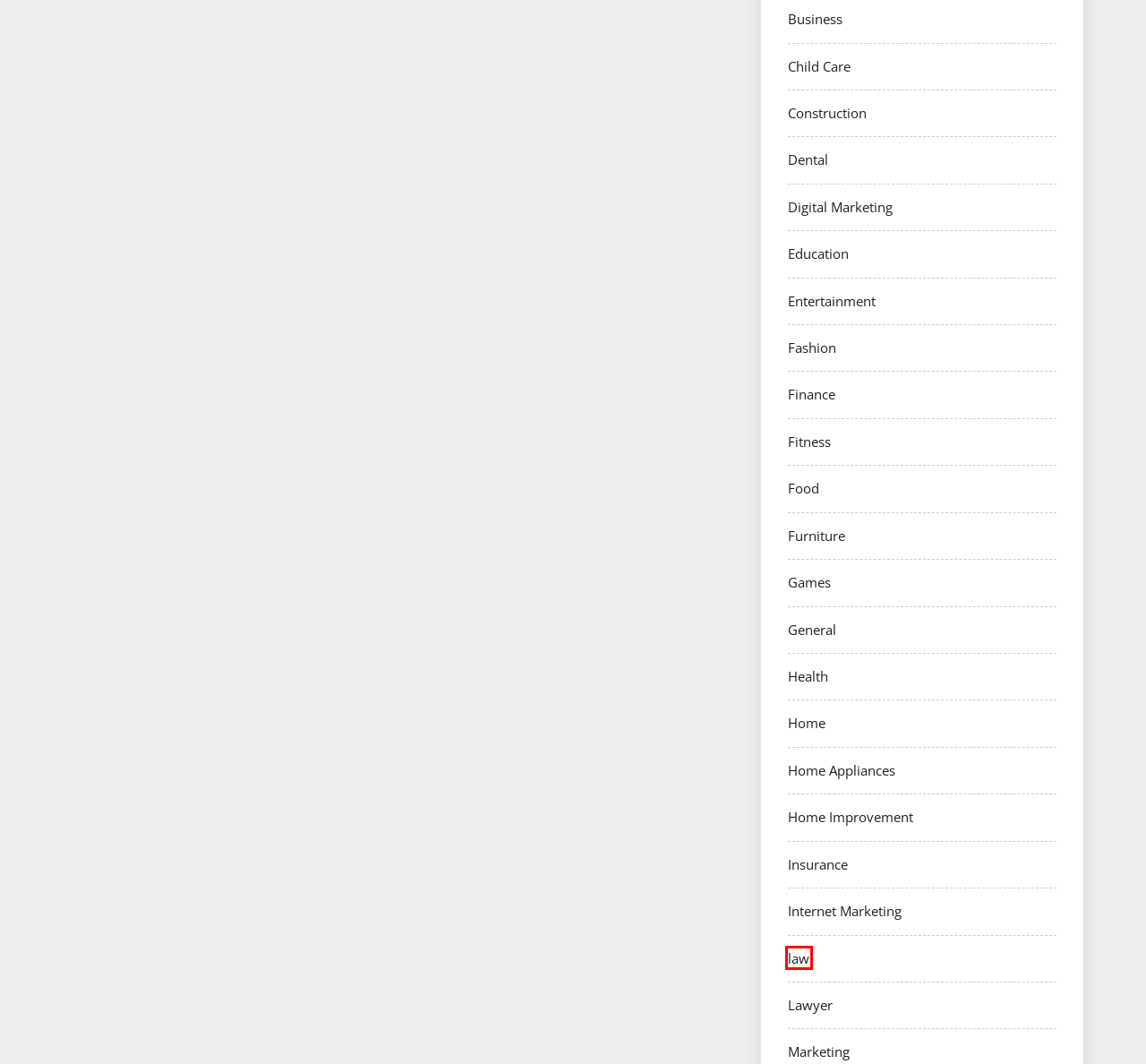Examine the screenshot of the webpage, which has a red bounding box around a UI element. Select the webpage description that best fits the new webpage after the element inside the red bounding box is clicked. Here are the choices:
A. Games – Search New Things
B. Digital Marketing – Search New Things
C. law – Search New Things
D. Construction – Search New Things
E. Insurance – Search New Things
F. Home – Search New Things
G. Fashion – Search New Things
H. Fitness – Search New Things

C